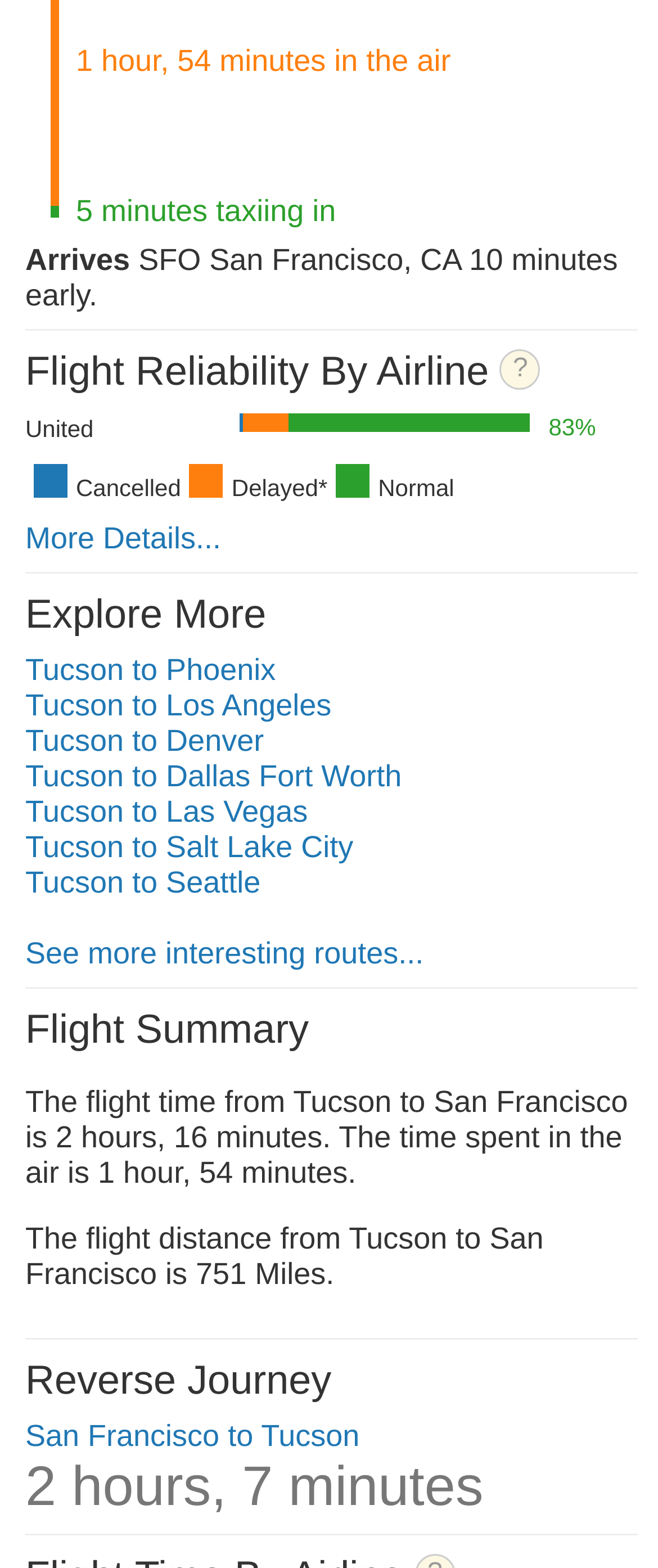Using the provided description: "Contact Us", find the bounding box coordinates of the corresponding UI element. The output should be four float numbers between 0 and 1, in the format [left, top, right, bottom].

None